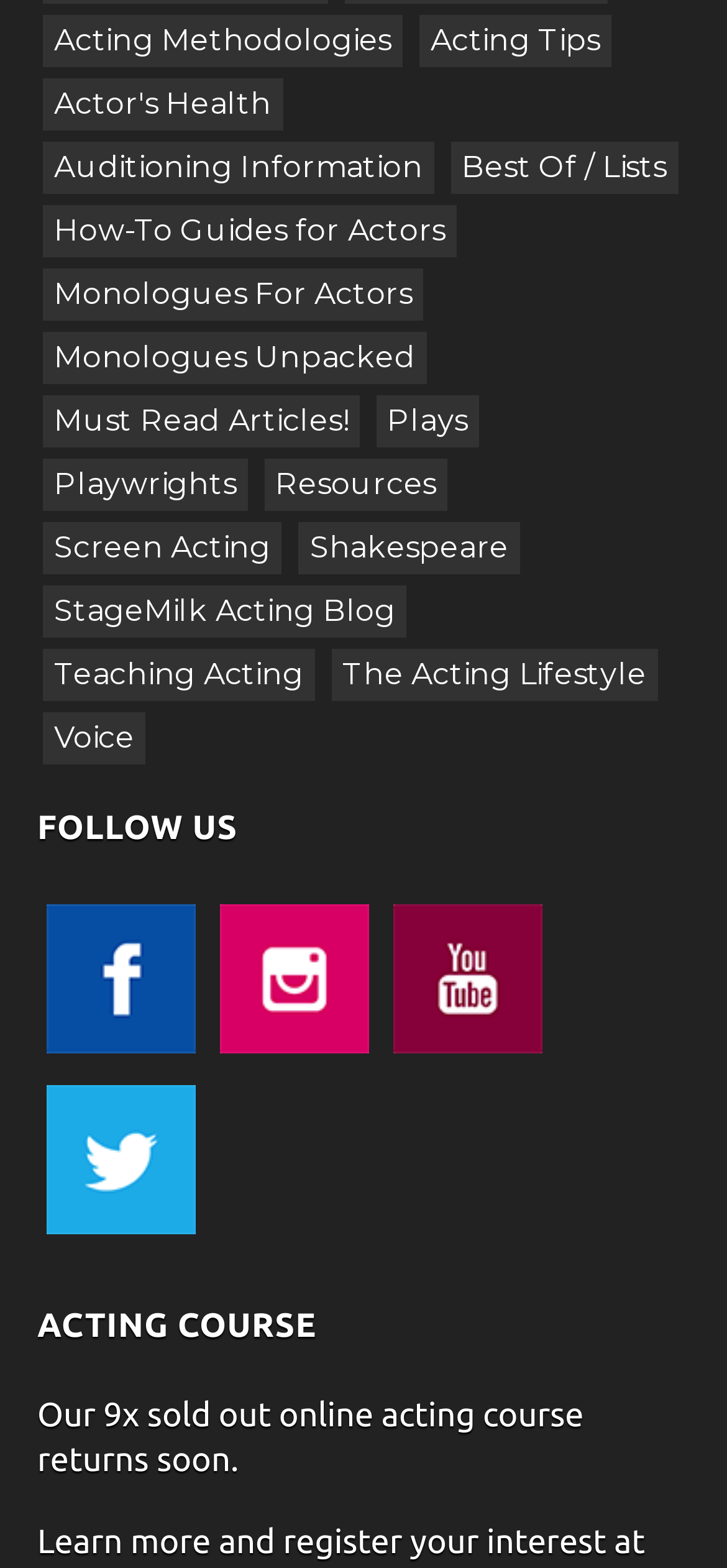Please provide a brief answer to the following inquiry using a single word or phrase:
What is the purpose of the webpage?

Acting resources